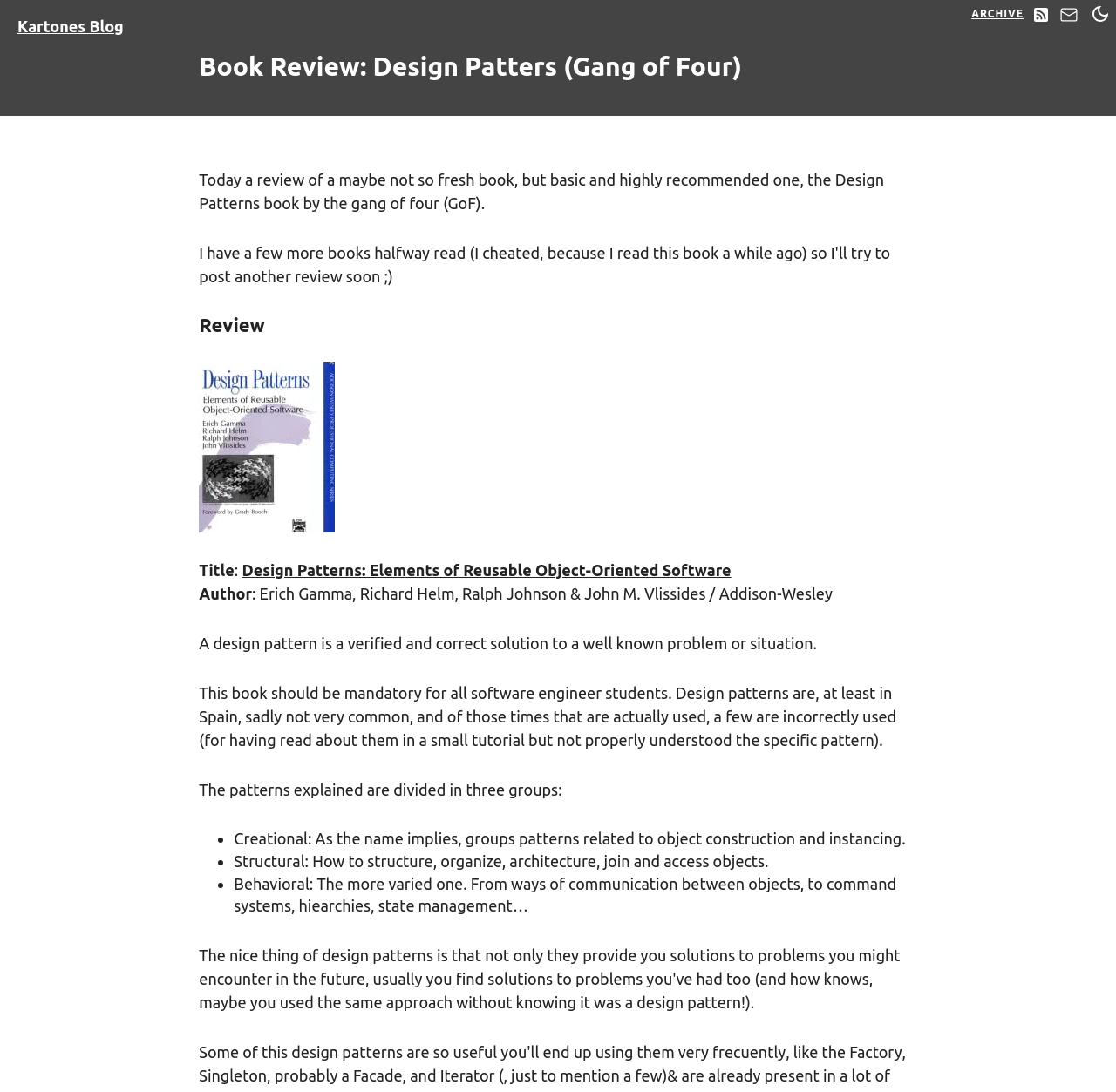Locate and extract the text of the main heading on the webpage.

Book Review: Design Patters (Gang of Four)